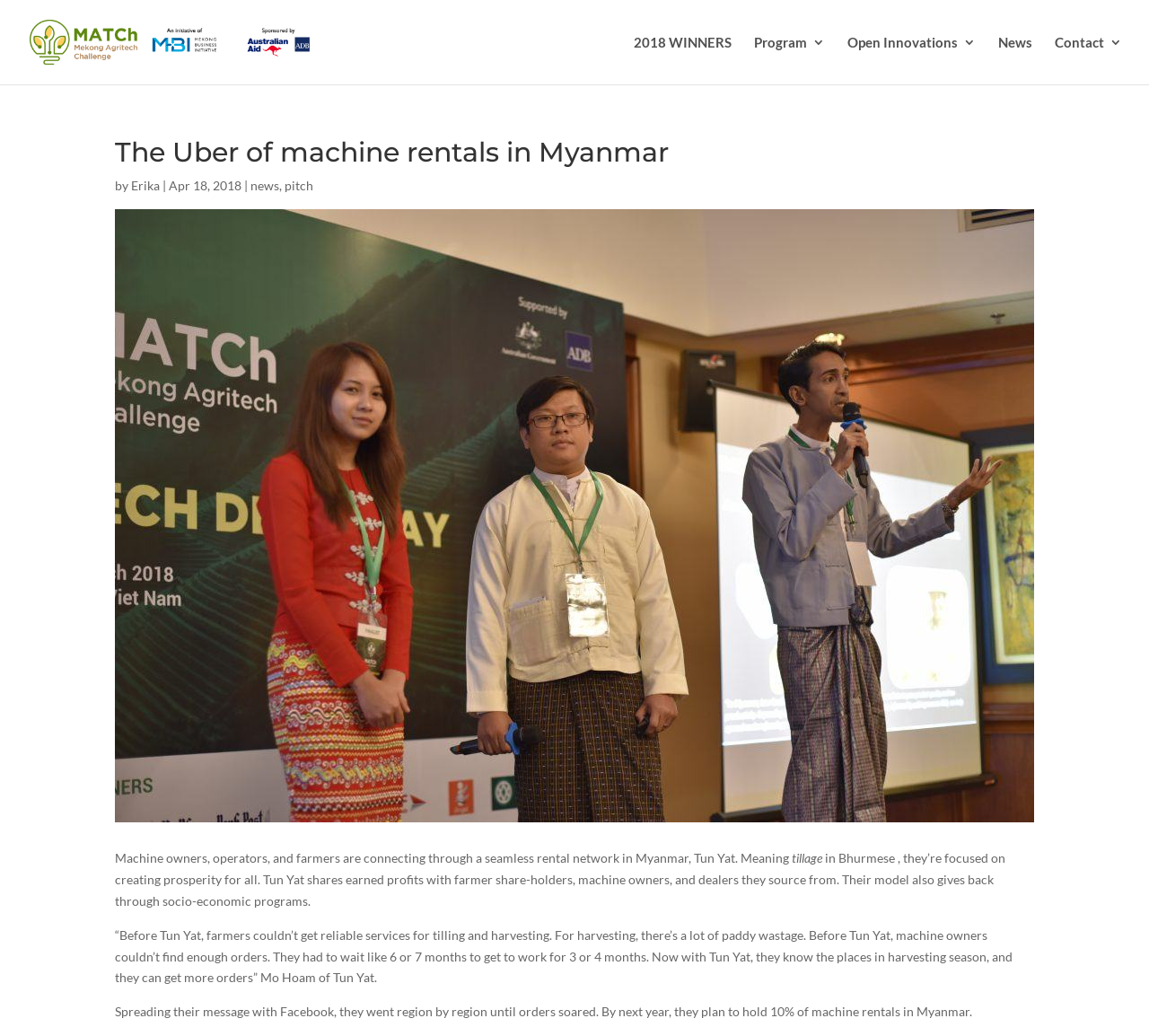Answer the question with a brief word or phrase:
How did Tun Yat spread their message?

Facebook